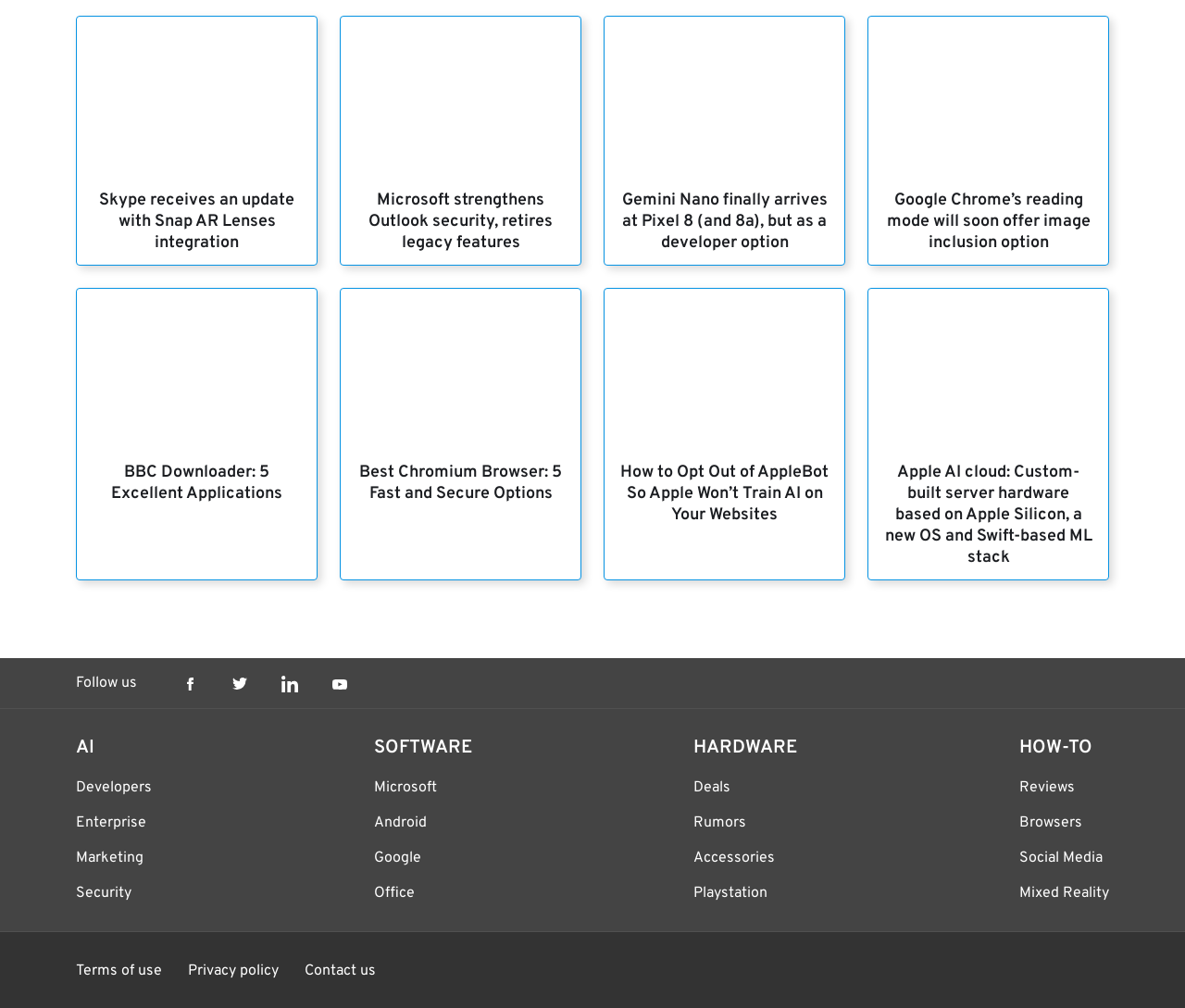Please locate the bounding box coordinates for the element that should be clicked to achieve the following instruction: "Click on the link to learn about Best Chromium Browser: 5 Fast and Secure Options". Ensure the coordinates are given as four float numbers between 0 and 1, i.e., [left, top, right, bottom].

[0.3, 0.458, 0.477, 0.501]